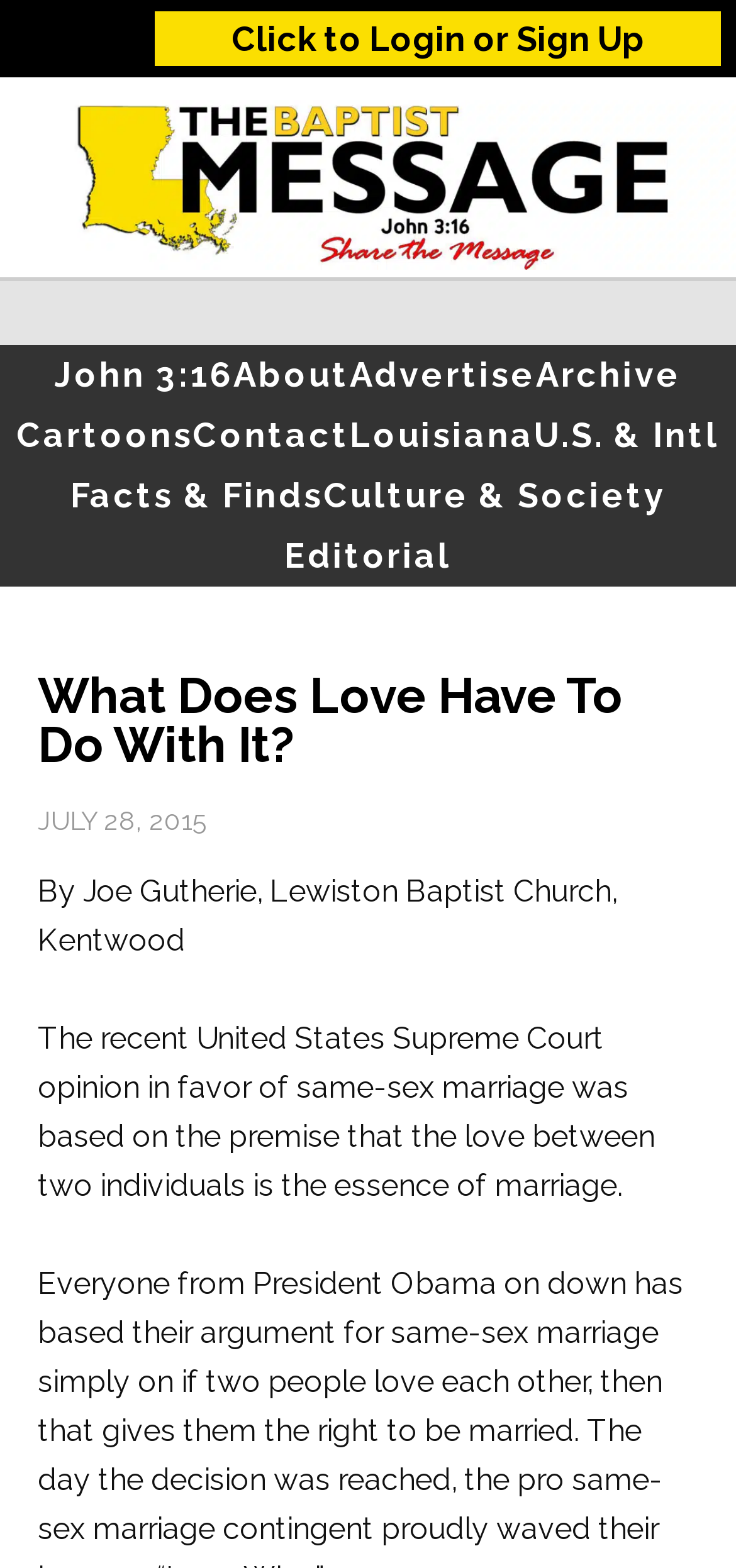Provide your answer in one word or a succinct phrase for the question: 
What is the date of this article?

JULY 28, 2015